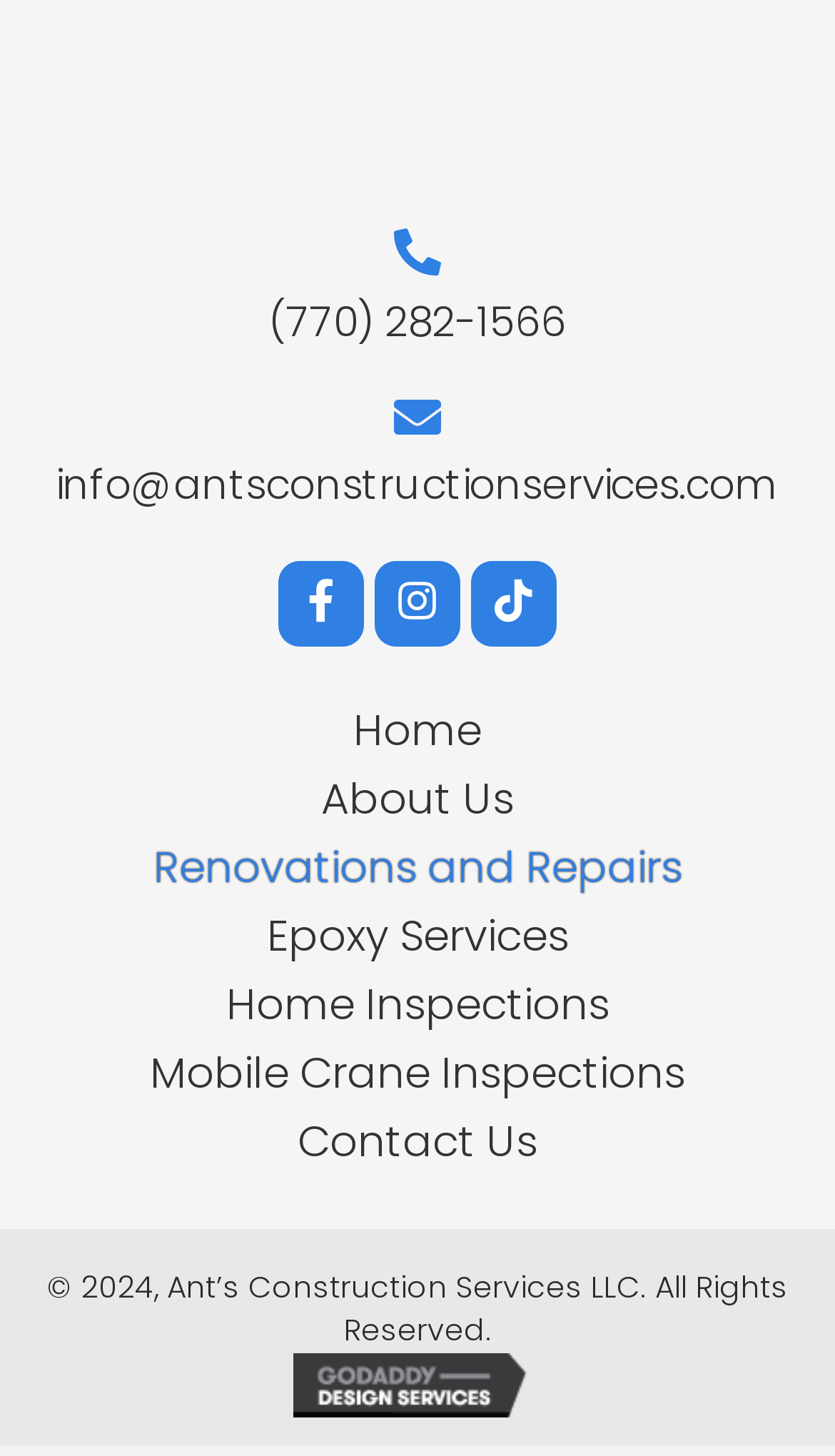Pinpoint the bounding box coordinates for the area that should be clicked to perform the following instruction: "Send an email".

[0.067, 0.314, 0.933, 0.354]